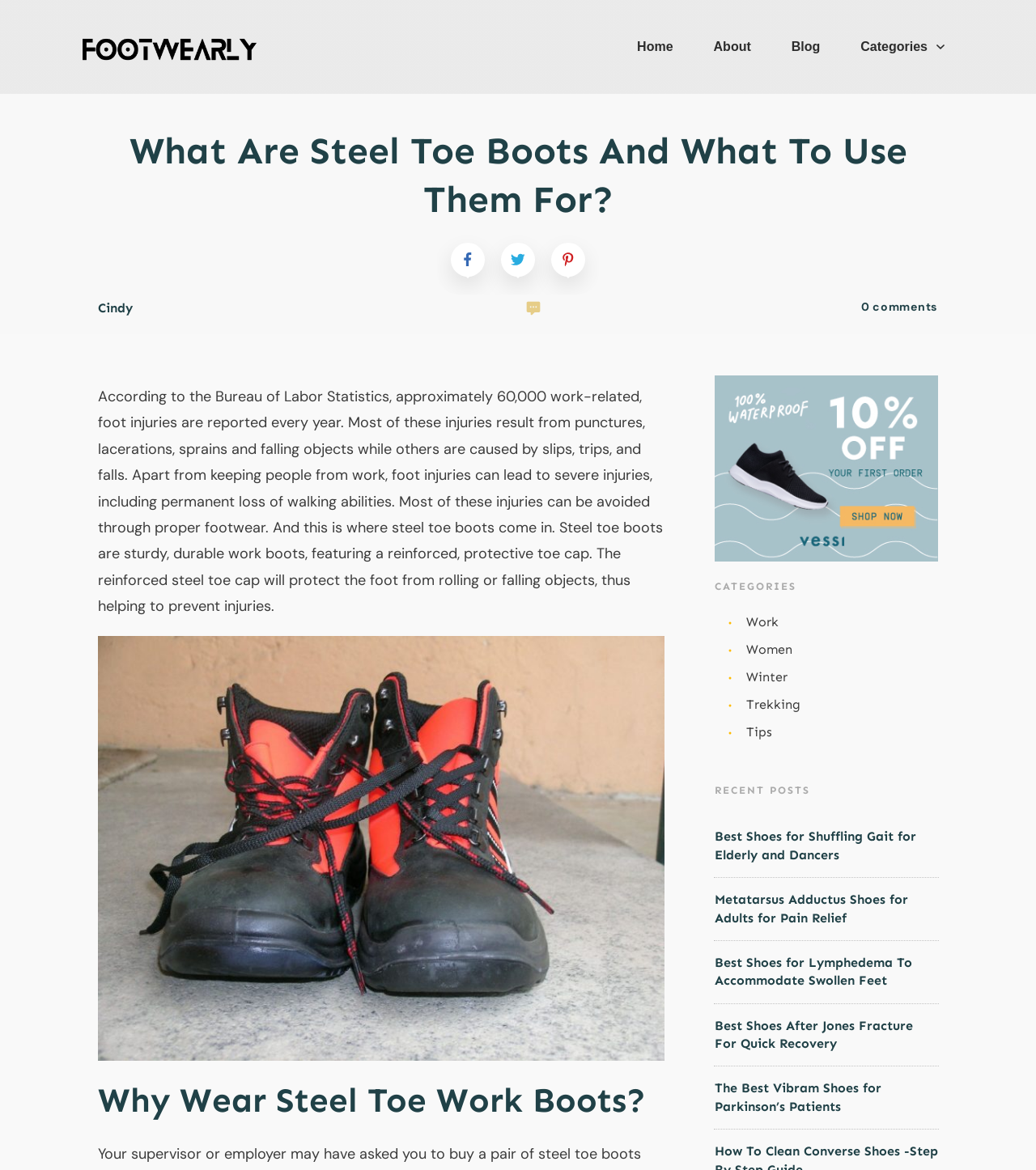What is the name of the website?
Can you give a detailed and elaborate answer to the question?

The name of the website is 'Boot Bomb', as indicated by the title 'How to use steel toe work boots | Boot Bomb | Footwearly' on the webpage.